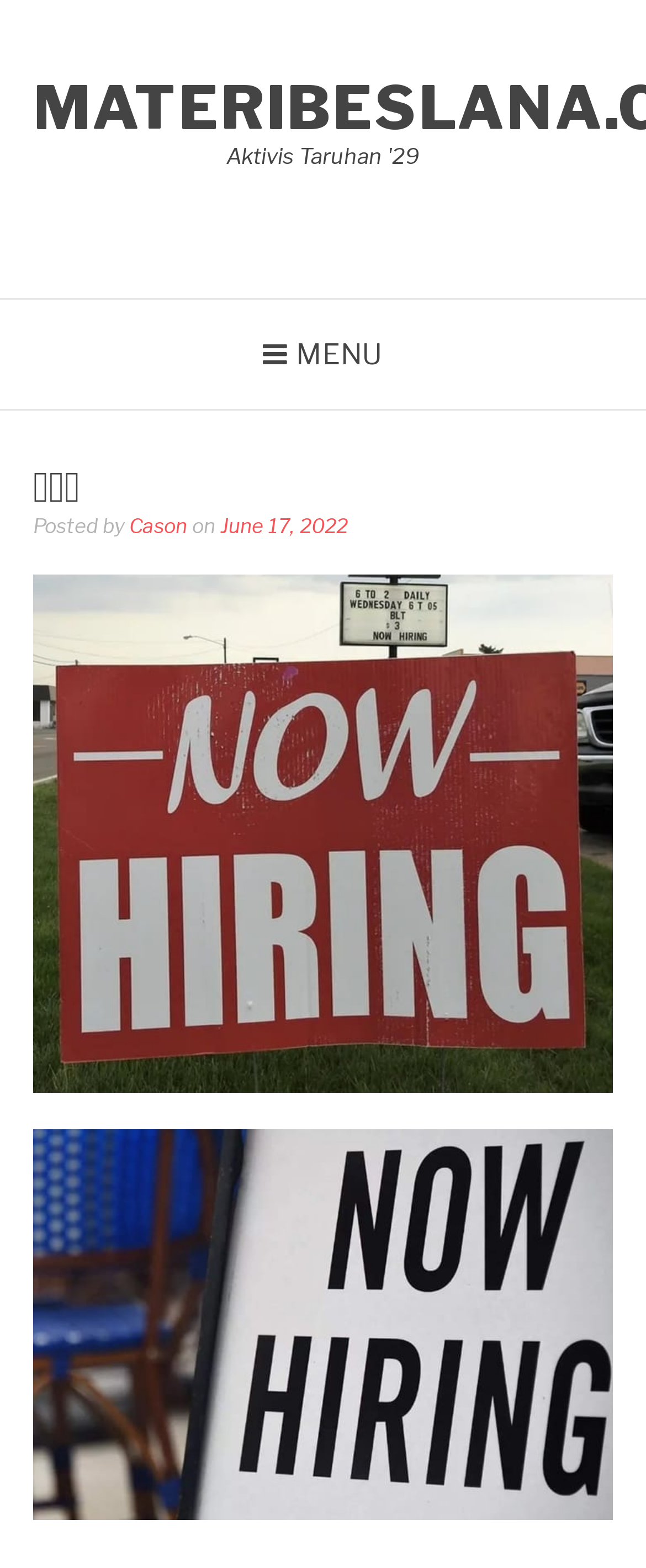Please examine the image and answer the question with a detailed explanation:
When was the article posted?

I found the posting date by looking at the header section of the webpage, where it says 'on' followed by the date 'June 17, 2022', which is a link.